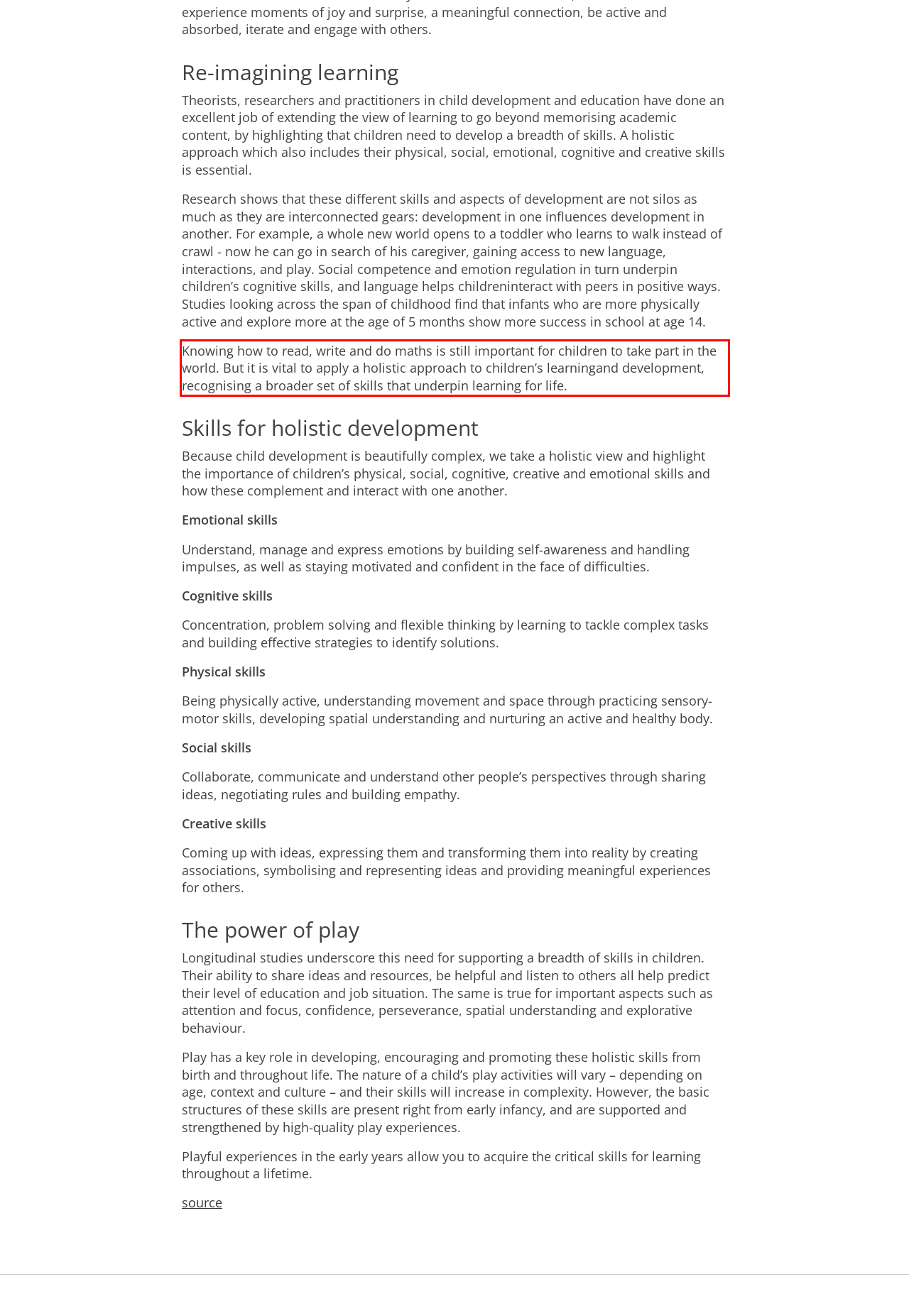Within the screenshot of a webpage, identify the red bounding box and perform OCR to capture the text content it contains.

Knowing how to read, write and do maths is still important for children to take part in the world. But it is vital to apply a holistic approach to children’s learningand development, recognising a broader set of skills that underpin learning for life.